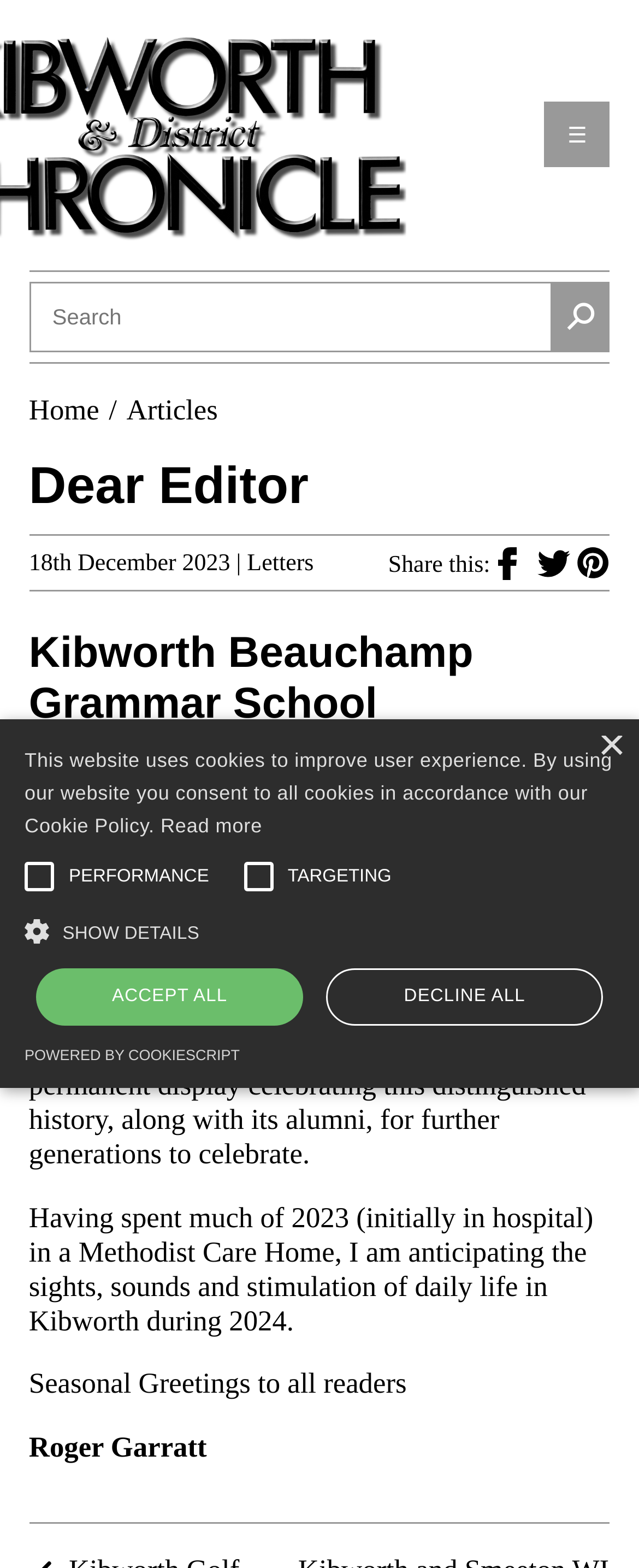Locate the bounding box of the user interface element based on this description: "+1 (315) 557-6473".

None